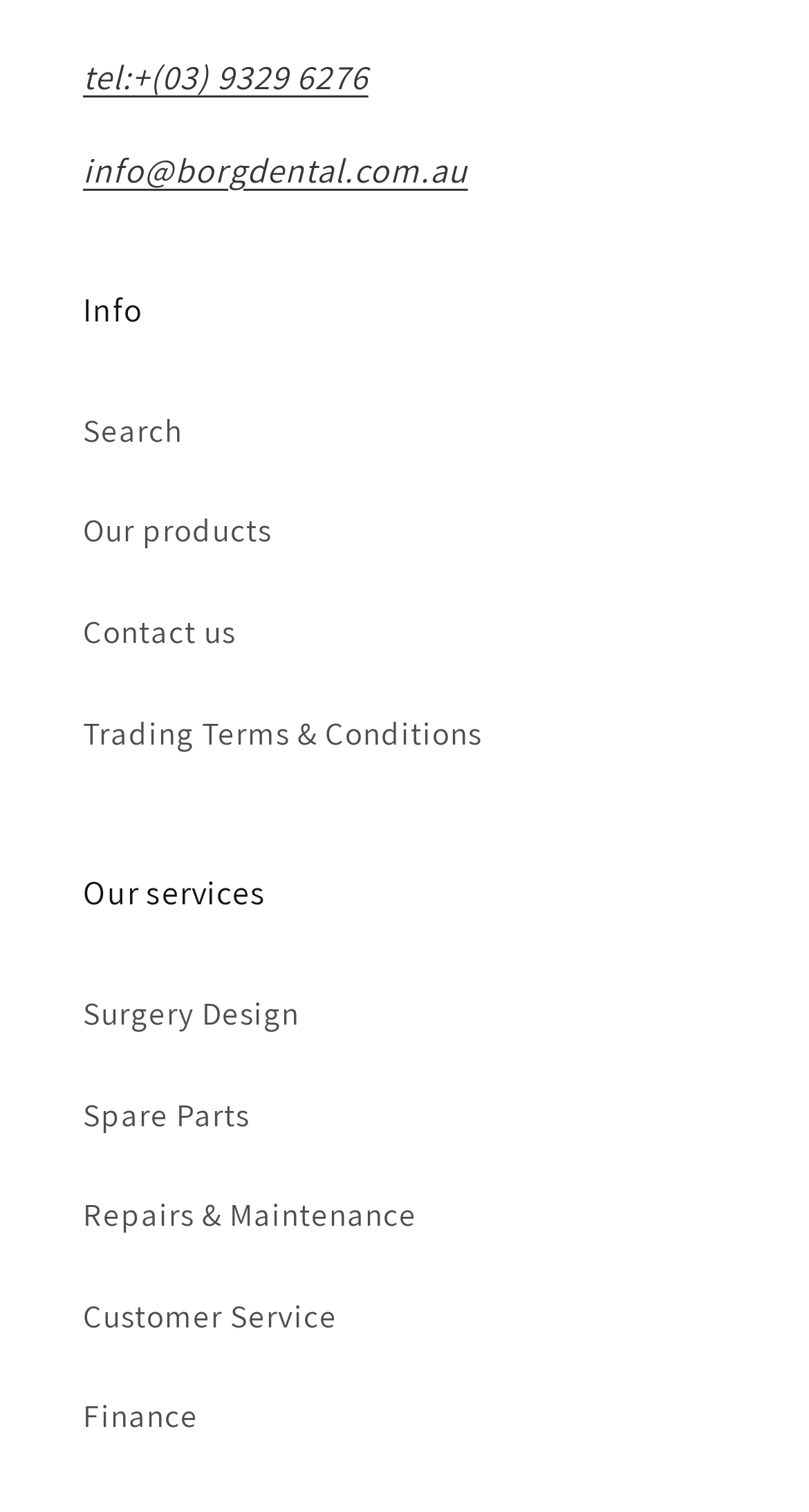What is the phone number to contact?
Please answer using one word or phrase, based on the screenshot.

tel:+(03) 9329 6276